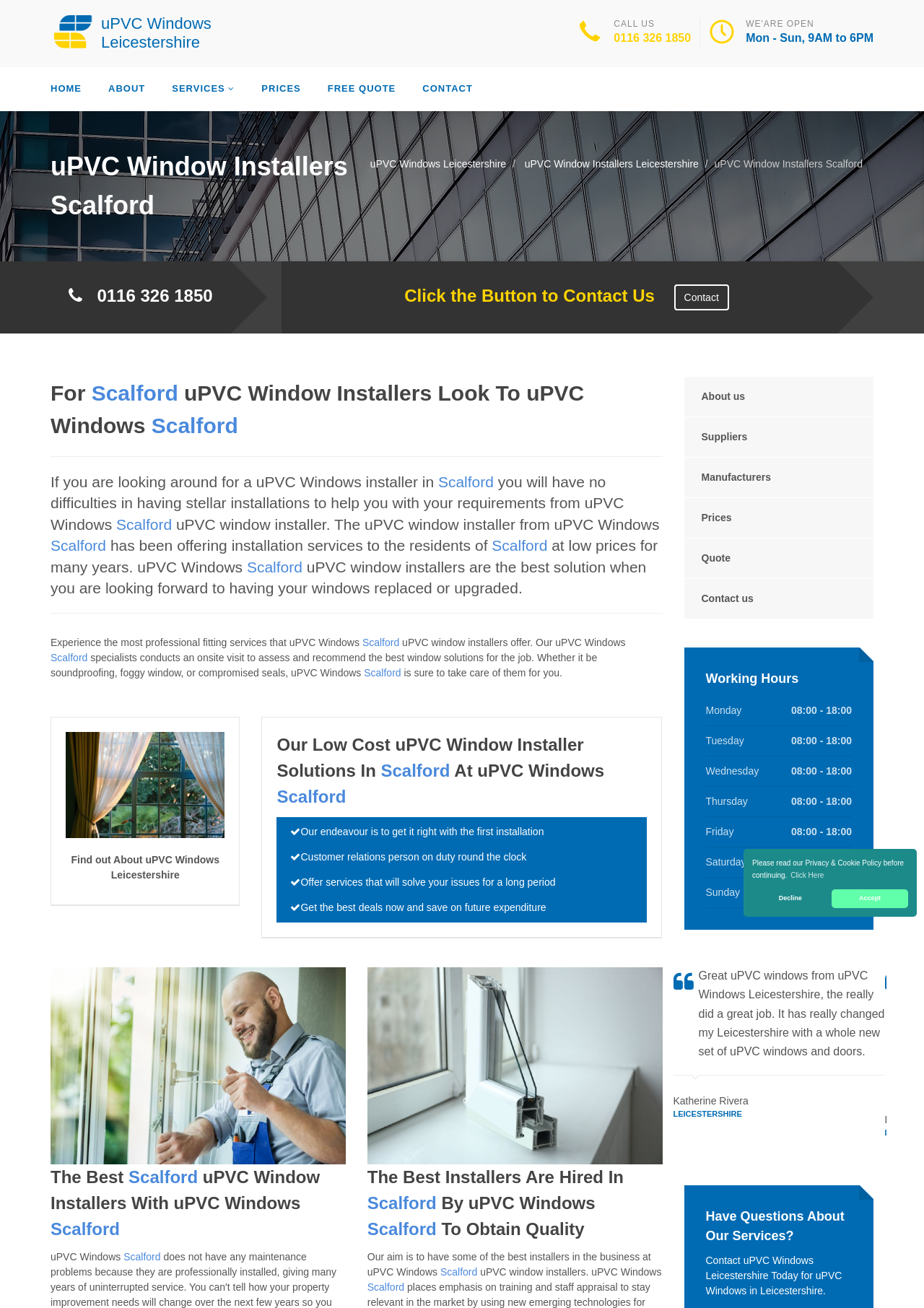Determine the bounding box coordinates of the target area to click to execute the following instruction: "Click the 'CONTACT' link."

[0.457, 0.051, 0.512, 0.084]